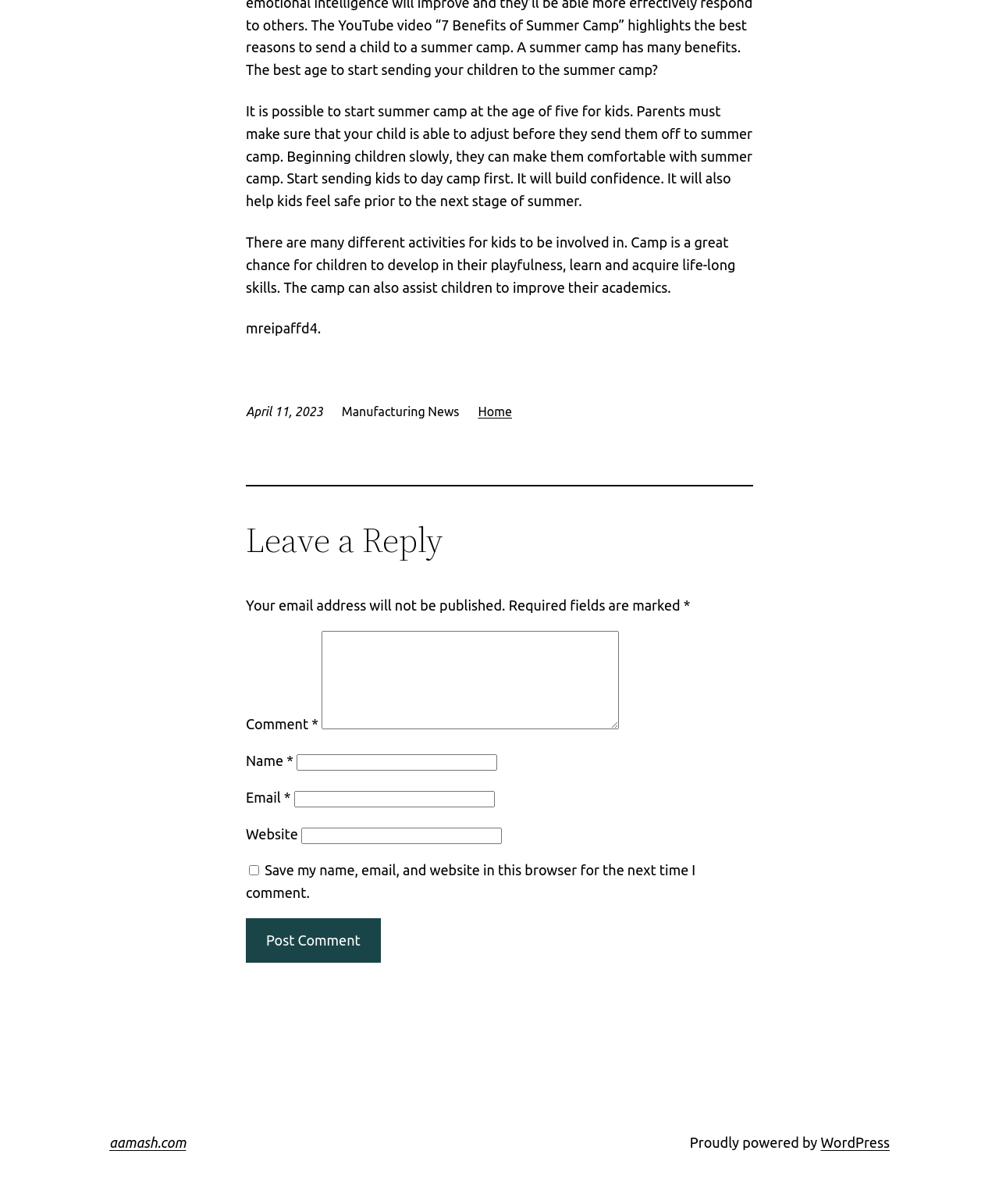Please find the bounding box for the UI element described by: "WordPress".

[0.821, 0.942, 0.891, 0.955]